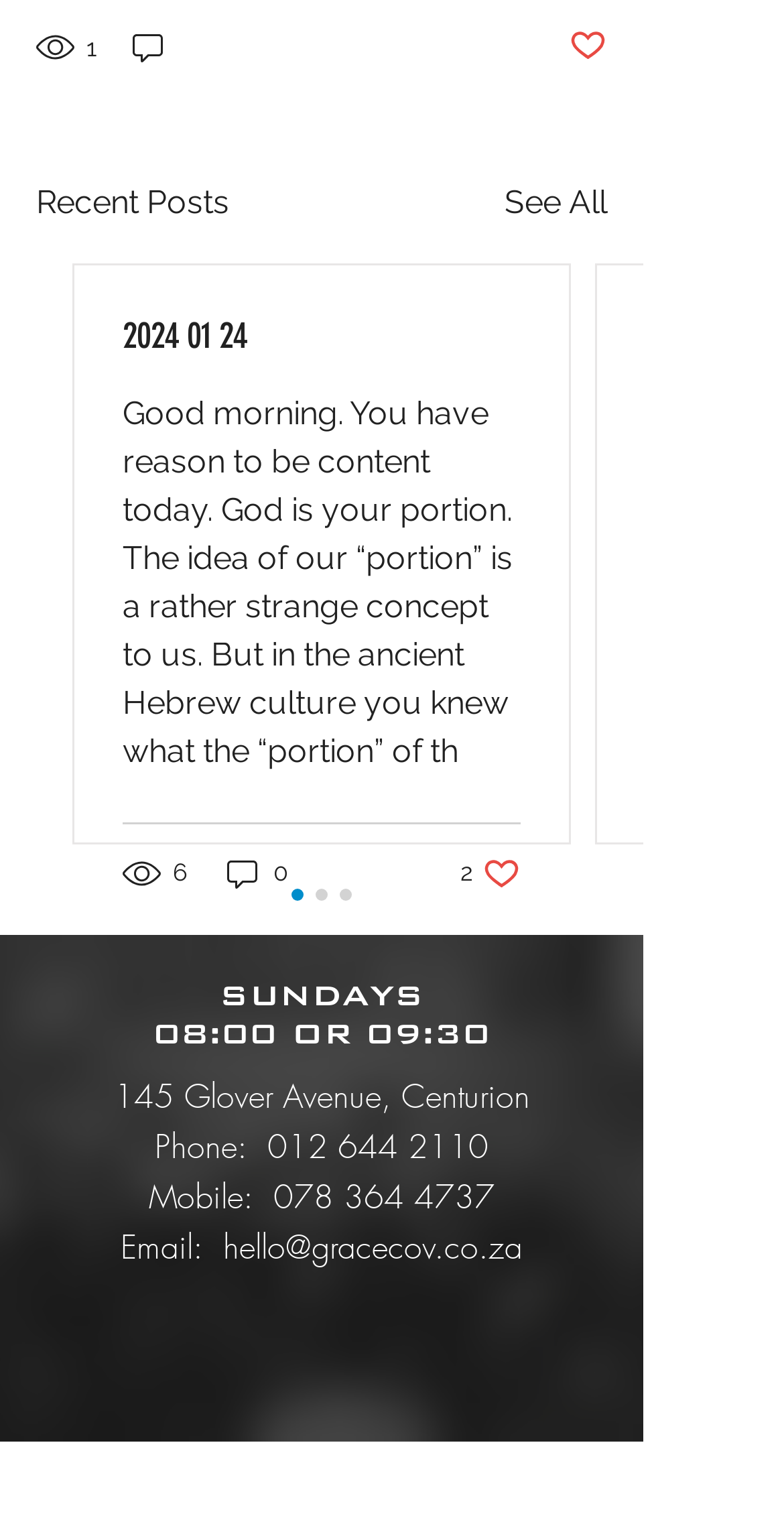Please provide a one-word or short phrase answer to the question:
What is the time of the event?

SUNDAYS 08:00 OR 09:30